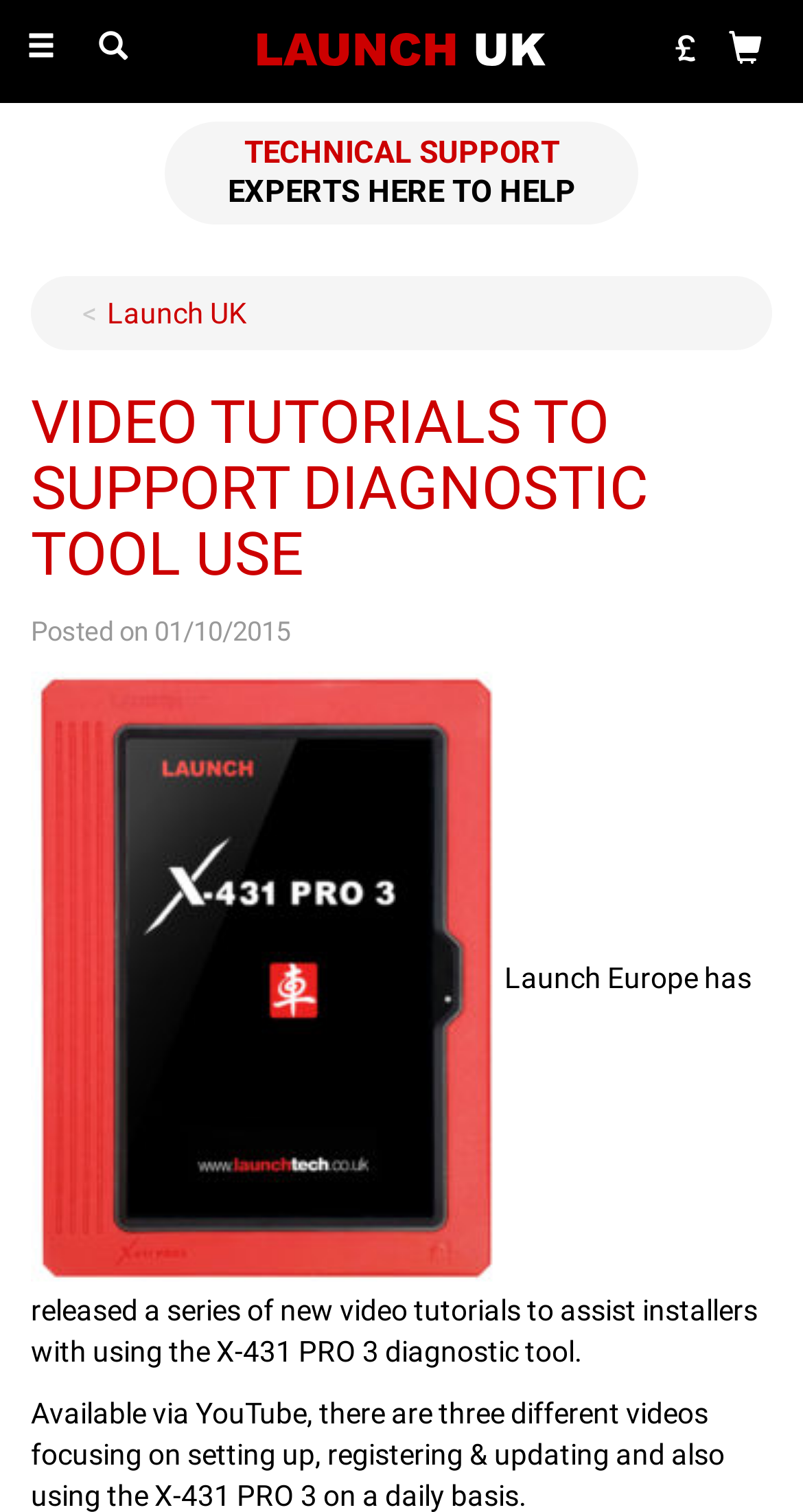What is the date of the post?
Respond to the question with a well-detailed and thorough answer.

I found the answer by looking at the text 'Posted on 01/10/2015' which is located below the main heading of the webpage.